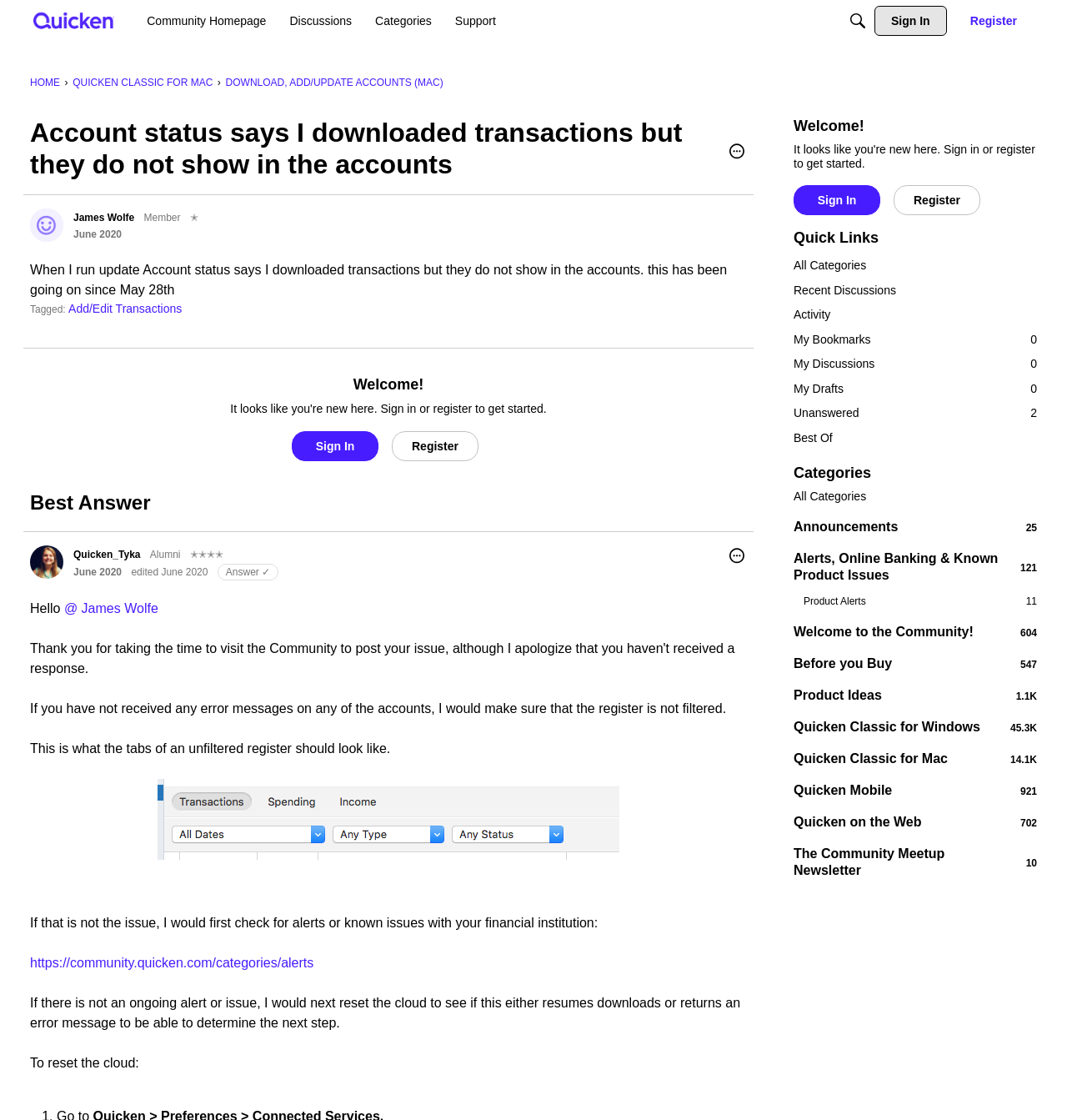Based on the description "14.1K Quicken Classic for Mac", find the bounding box of the specified UI element.

[0.744, 0.67, 0.972, 0.685]